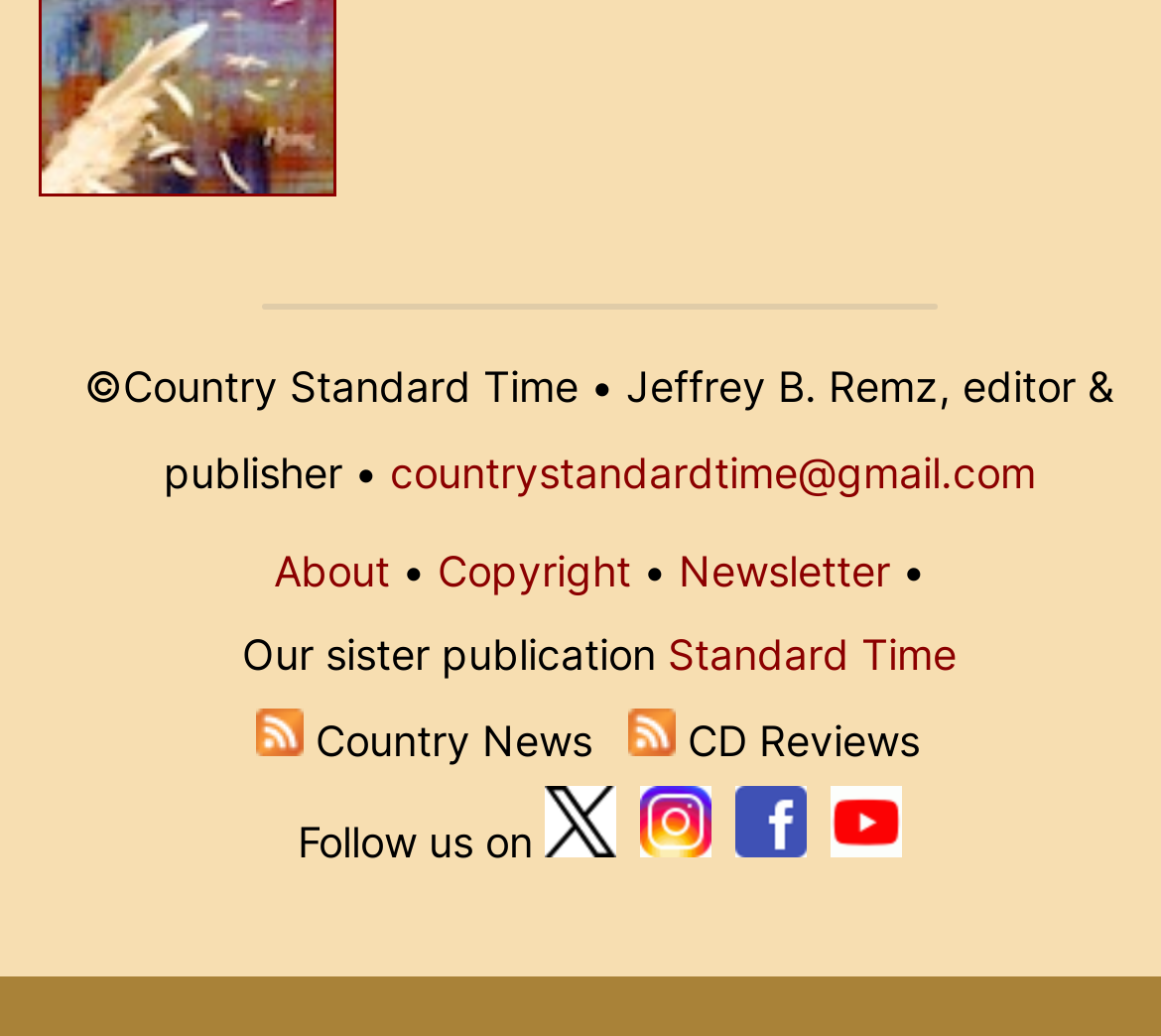Respond with a single word or phrase for the following question: 
What are the social media platforms to follow?

Twitter, Instagram, Facebook, YouTube